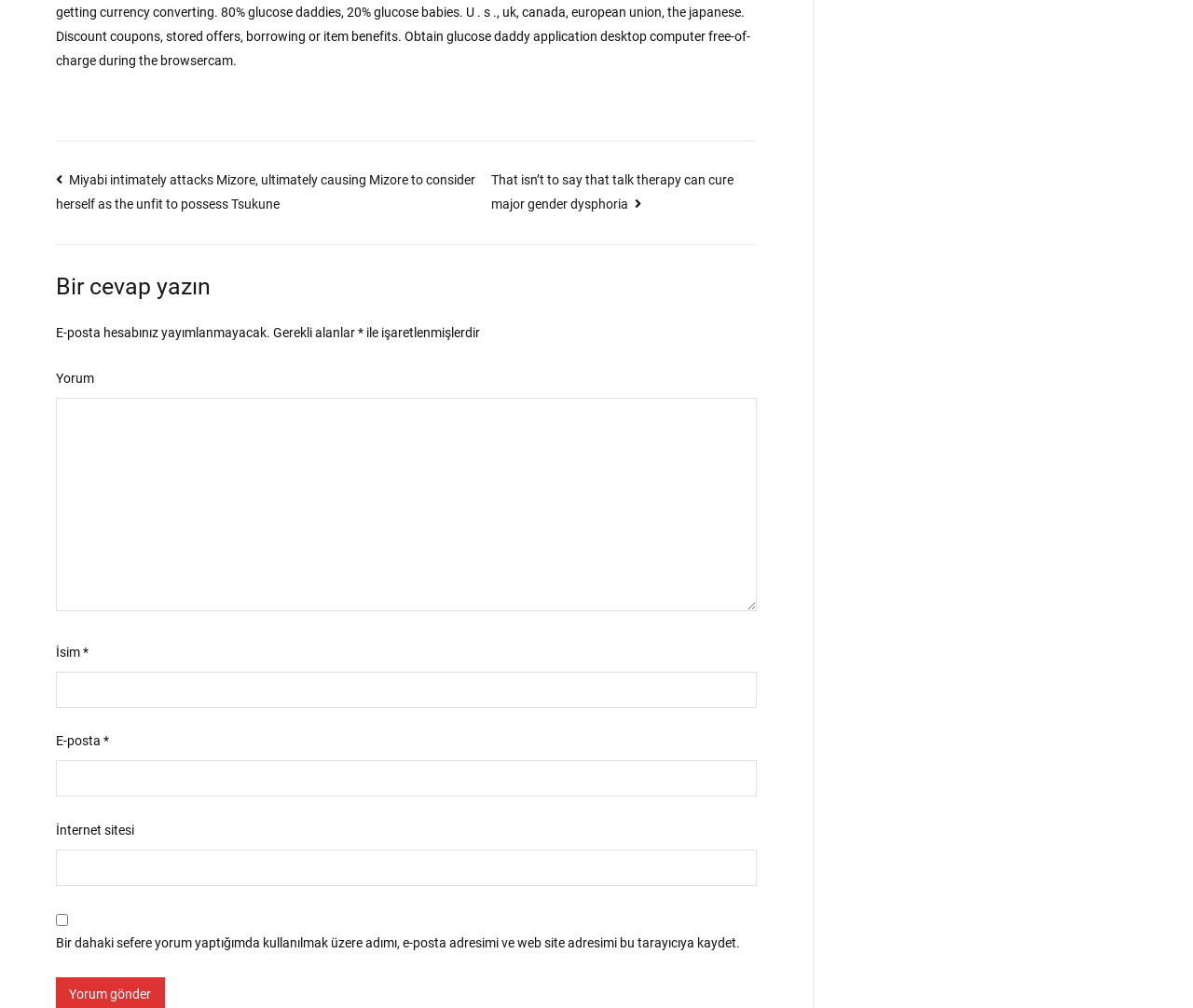Provide the bounding box coordinates for the specified HTML element described in this description: "parent_node: Yorum name="comment"". The coordinates should be four float numbers ranging from 0 to 1, in the format [left, top, right, bottom].

[0.047, 0.394, 0.634, 0.606]